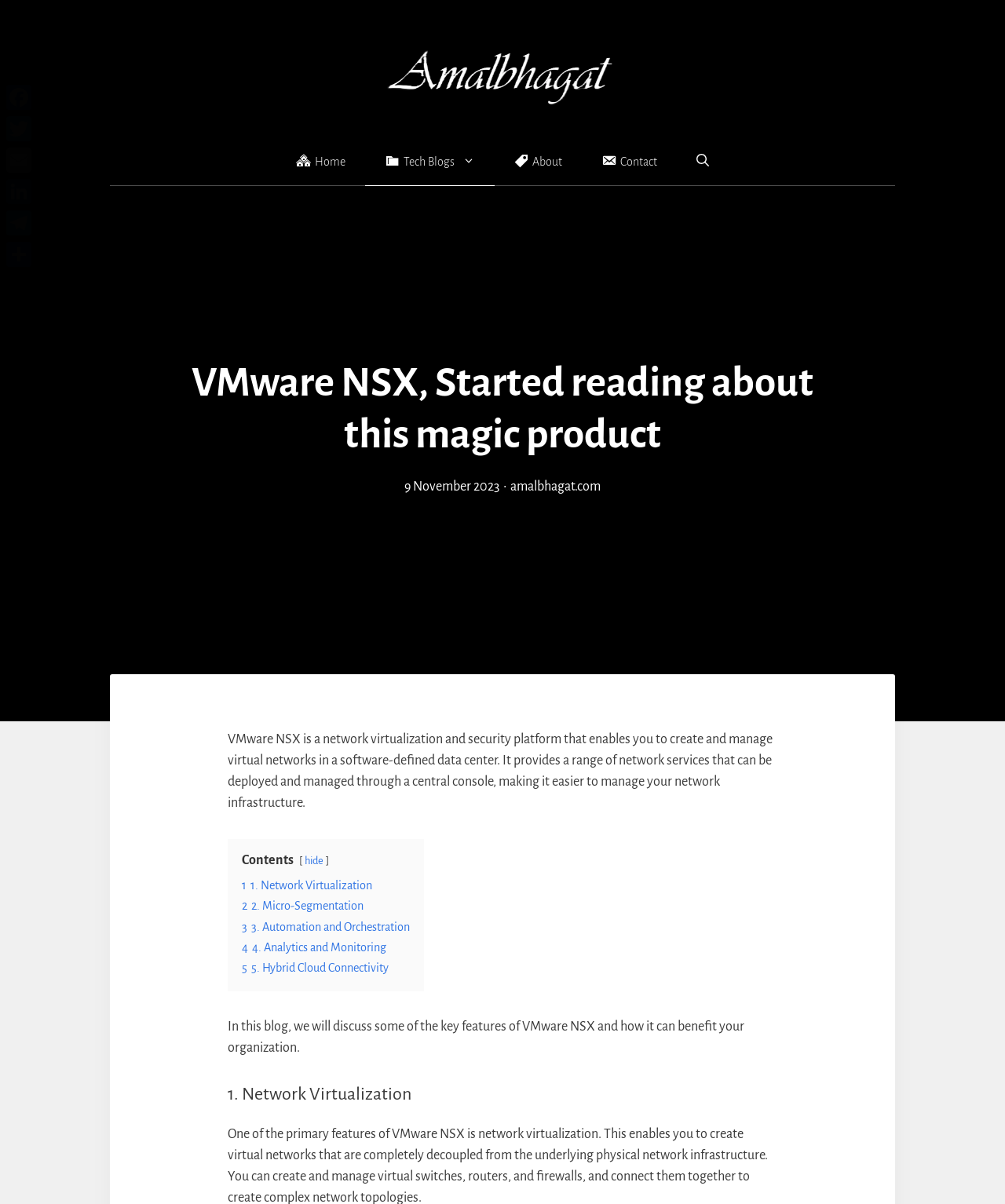Identify the bounding box coordinates of the region that should be clicked to execute the following instruction: "Read more about Skyway Monte Bianco".

None